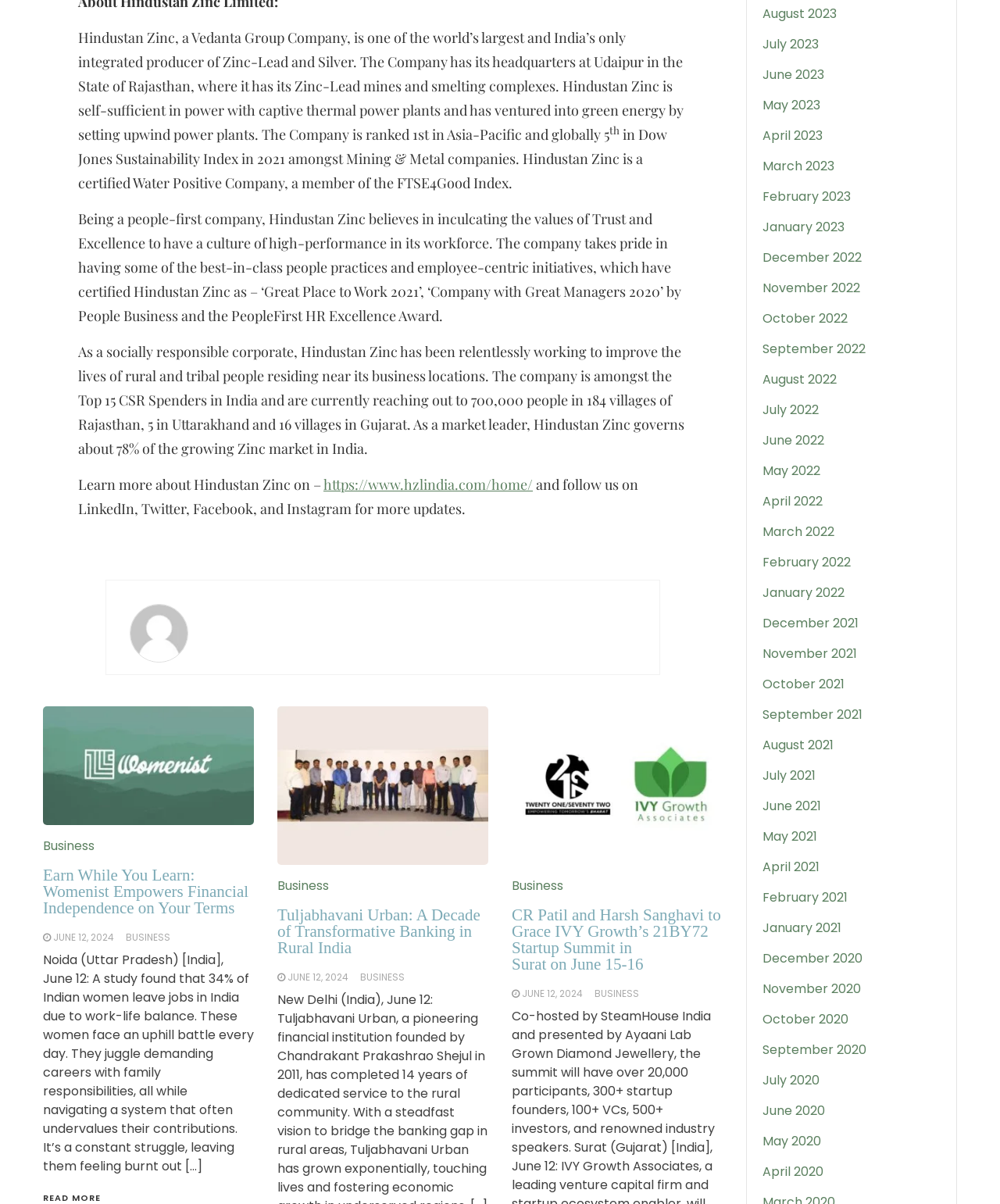Could you determine the bounding box coordinates of the clickable element to complete the instruction: "Read the article about Tuljabhavani Urban"? Provide the coordinates as four float numbers between 0 and 1, i.e., [left, top, right, bottom].

[0.277, 0.752, 0.48, 0.795]